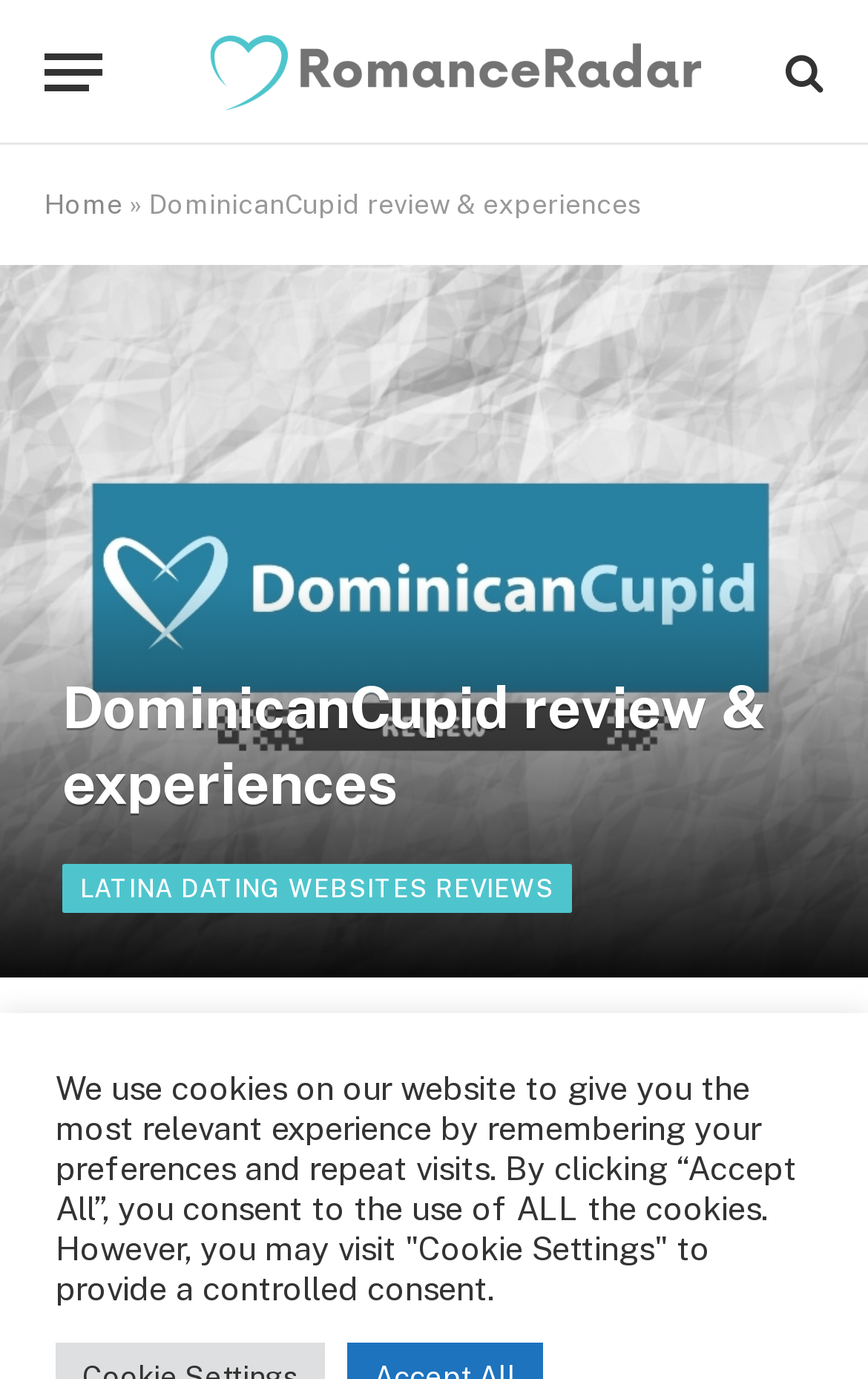Please find and report the primary heading text from the webpage.

DominicanCupid review & experiences